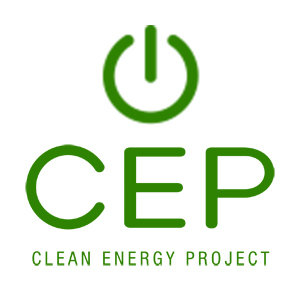Generate an elaborate caption for the given image.

The image features the logo of the Clean Energy Project (CEP), a nonprofit organization dedicated to fostering a clean energy economy in Las Vegas. The logo prominently displays the acronym "CEP" in bold, green letters, symbolizing sustainability, alongside a power symbol that emphasizes the project’s focus on energy efficiency. Below the acronym, the full name "CLEAN ENERGY PROJECT" is also presented in a clear, green font. This branding reflects the organization’s mission to promote clean energy and sustainable practices within the community, highlighting its role in enhancing eco-friendly initiatives and job creation in Nevada. The logo embodies the commitment to environmental stewardship and the advocacy for green business practices championed by the CEP.